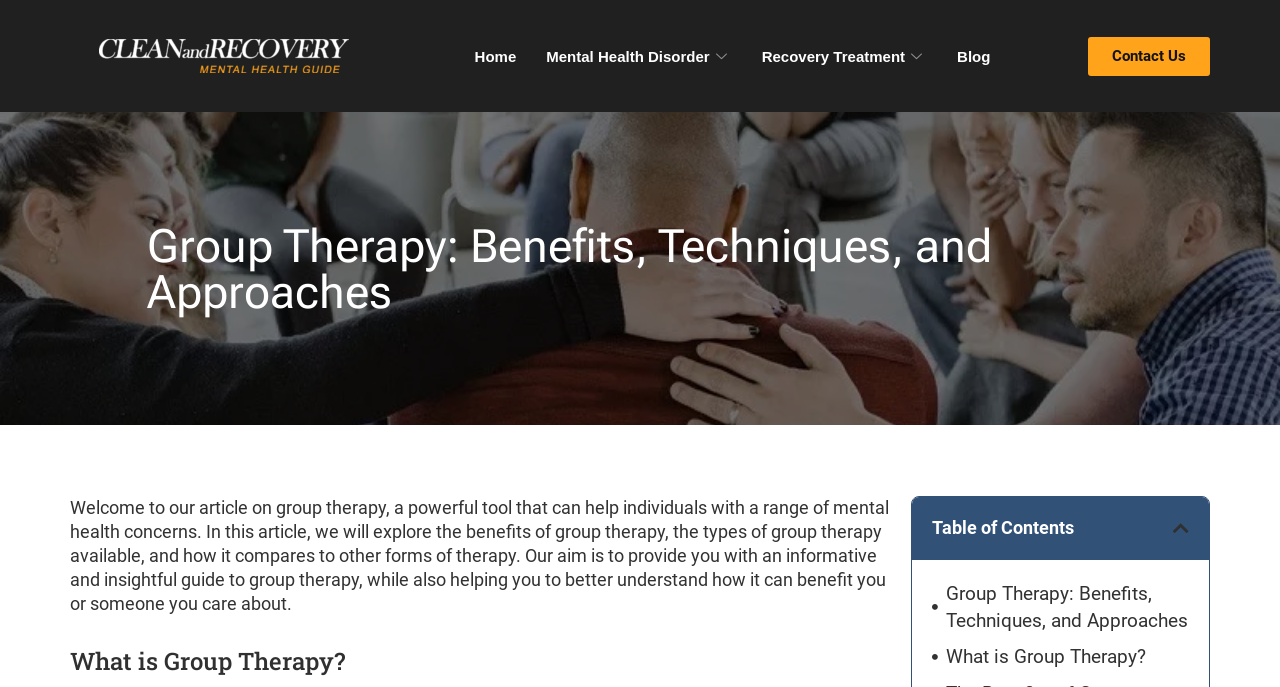What is the focus of the 'What is Group Therapy?' section?
Provide a detailed and extensive answer to the question.

Based on the heading 'What is Group Therapy?', it is likely that this section of the article focuses on defining what group therapy is, providing an introduction to the concept and its significance in the context of mental health.